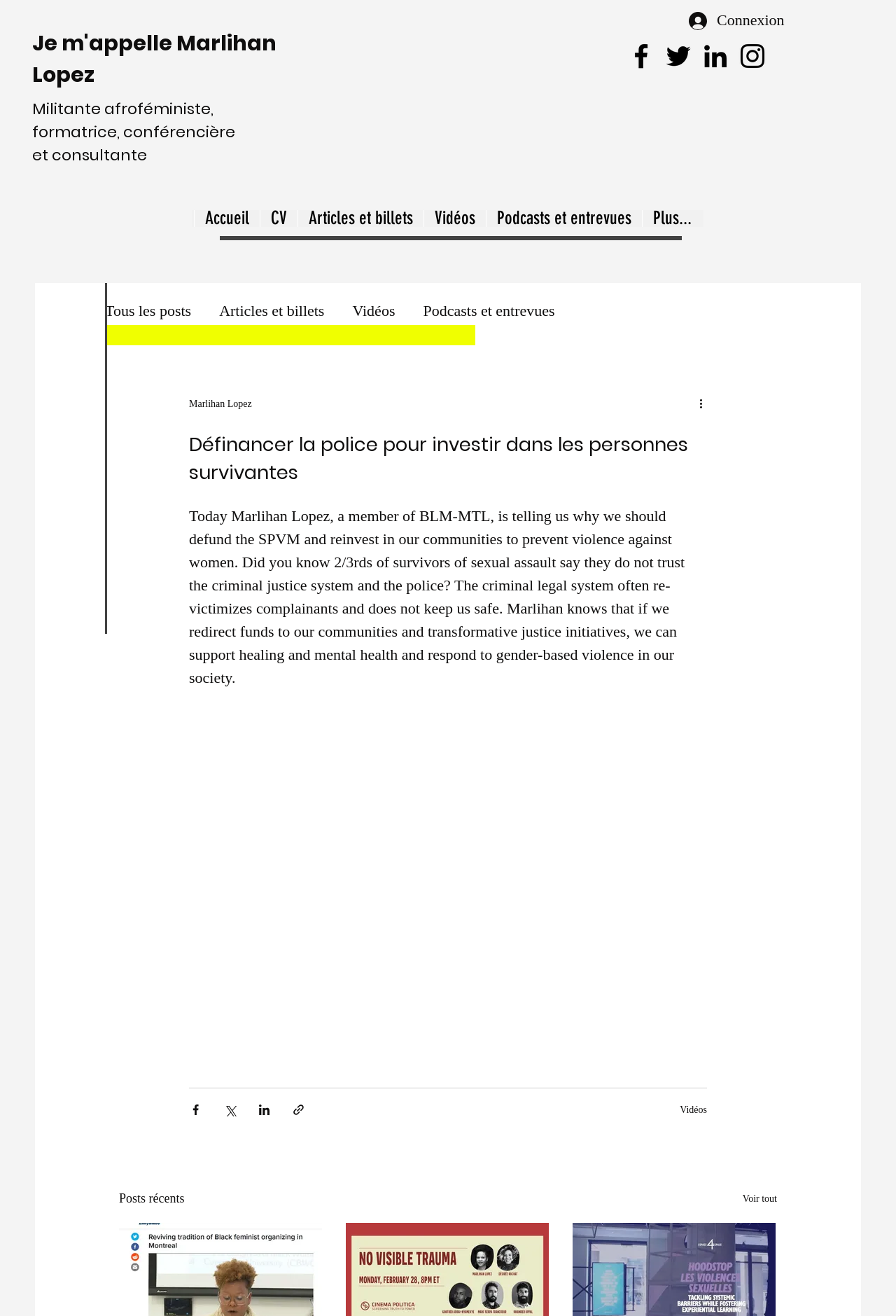Find the bounding box coordinates for the UI element whose description is: "Marlihan Lopez". The coordinates should be four float numbers between 0 and 1, in the format [left, top, right, bottom].

[0.211, 0.301, 0.281, 0.312]